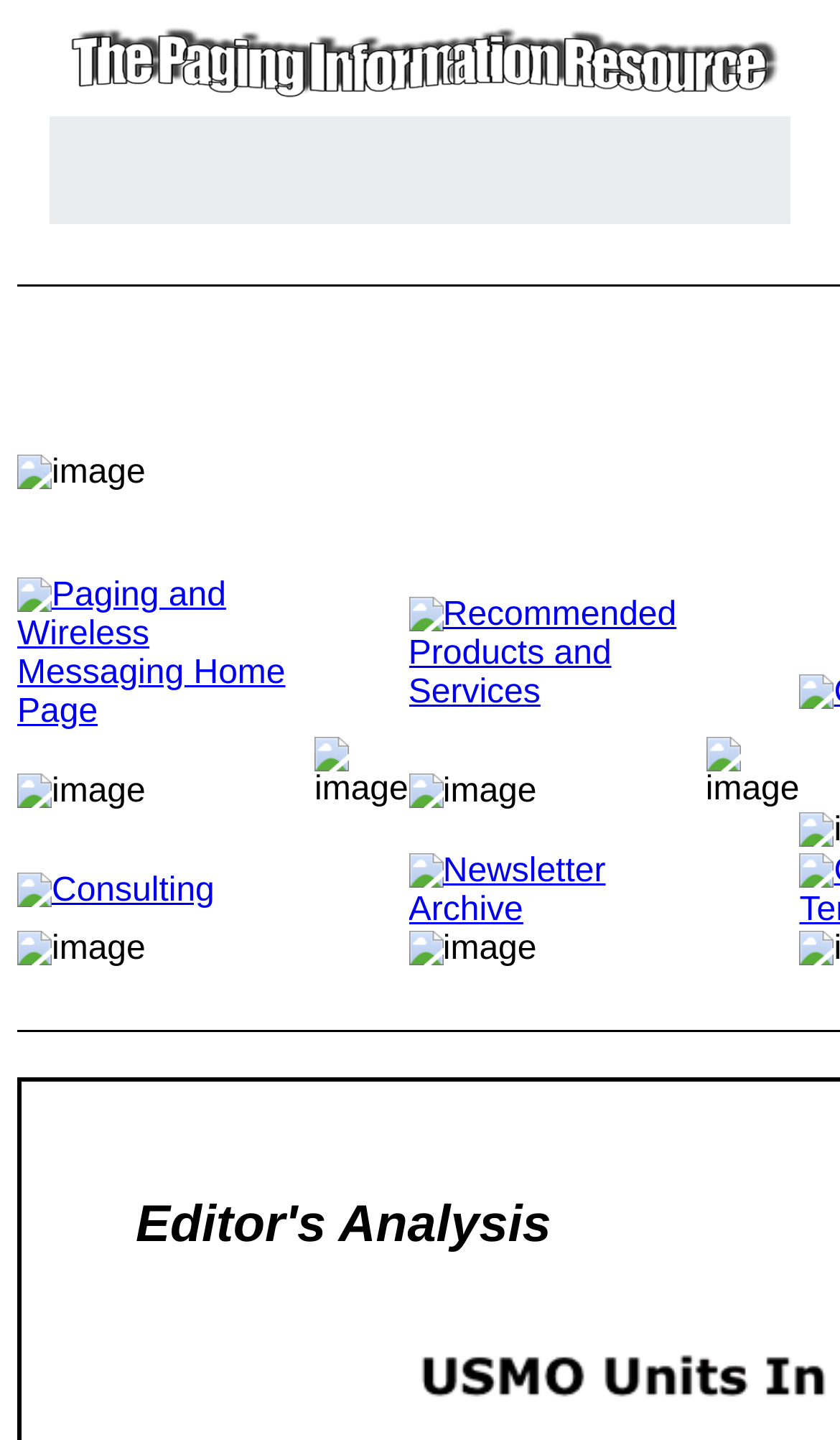Describe in detail what you see on the webpage.

The webpage is titled "Brad Dye's Paging Information Resource" and appears to be a resource hub for paging and wireless messaging information. At the top of the page, there is a large image spanning almost the entire width of the page. Below this image, there is a table with five columns, each containing various links and images.

The first column contains a link to the "Paging and Wireless Messaging Home Page" with a corresponding image. The second column has an image, while the third column contains a link to "Recommended Products and Services" with an accompanying image. The fourth column has another image, and the fifth column contains a link to the "Paging and Wireless Messaging Home Page" again, with a corresponding image.

Below this table, there are more images and links, including ones to "Consulting" and "Newsletter Archive" services. These links are accompanied by images and are arranged in a similar table structure as the previous section. Throughout the page, there are numerous images, many of which appear to be decorative or separators.

The overall layout of the page is organized, with clear sections and a consistent structure. The use of images and links creates a visually appealing and interactive experience for the user.